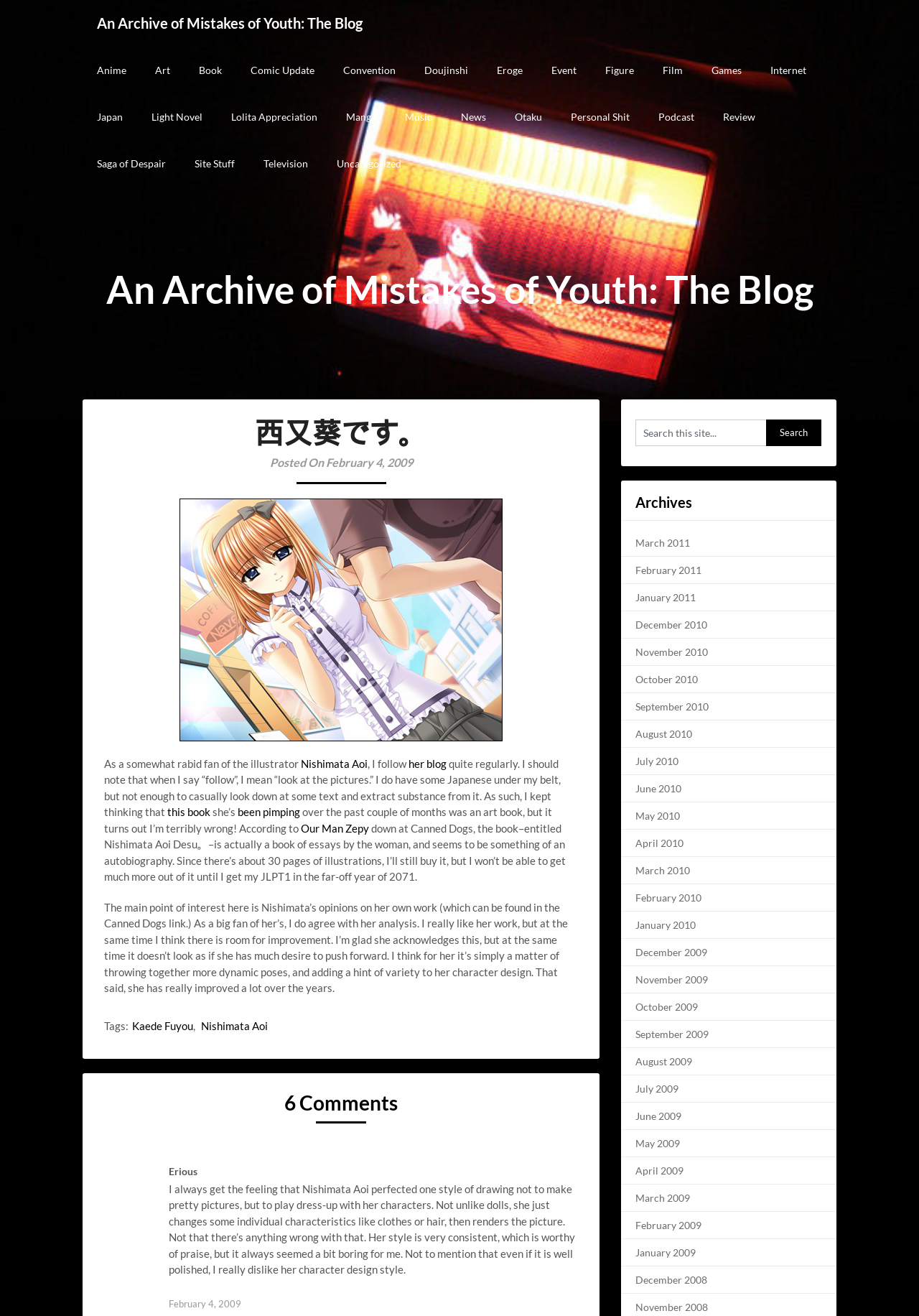Can you find the bounding box coordinates for the element to click on to achieve the instruction: "View the 'Archives'"?

[0.676, 0.365, 0.91, 0.396]